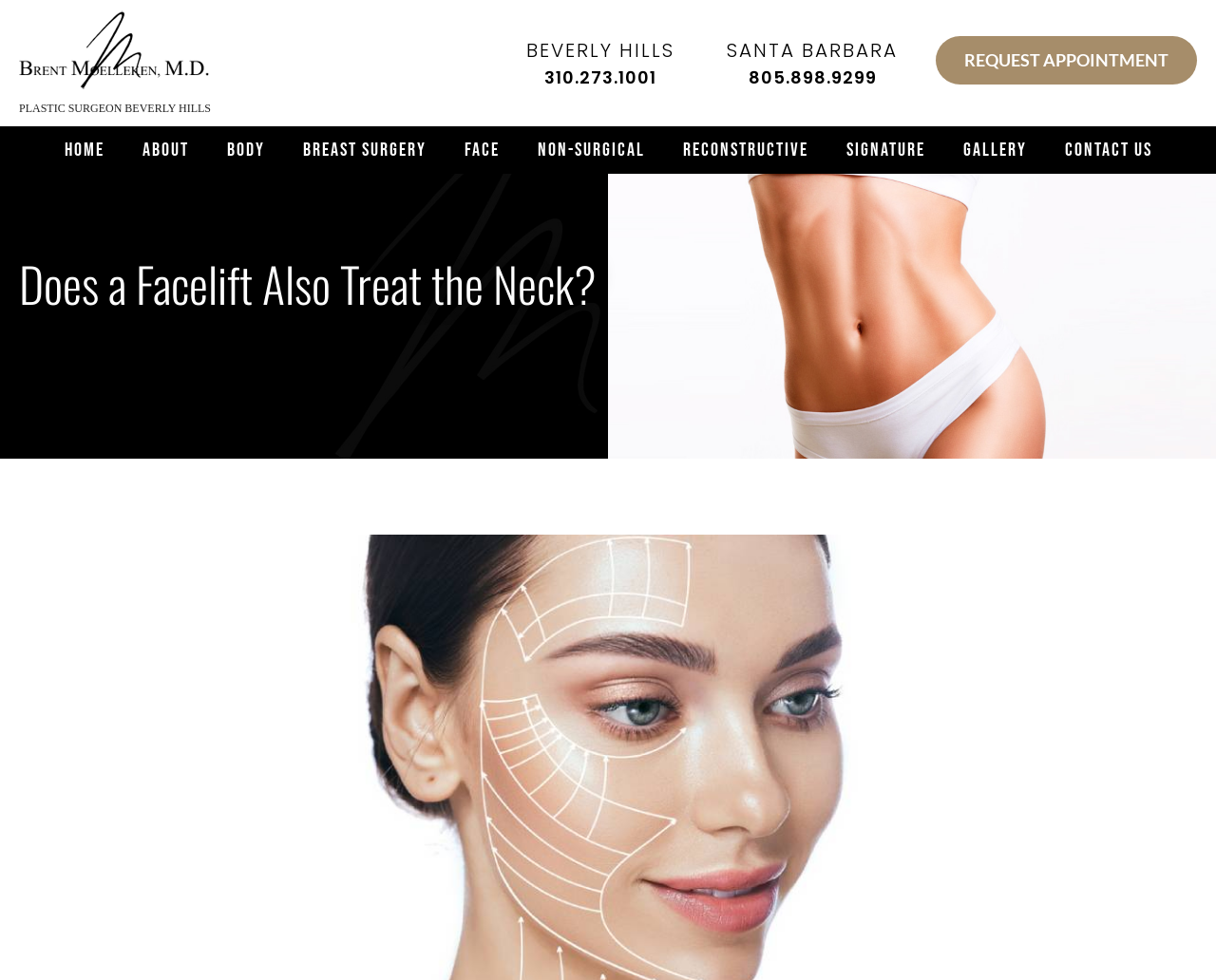Locate the bounding box coordinates of the clickable region necessary to complete the following instruction: "Click the '310.273.1001' link". Provide the coordinates in the format of four float numbers between 0 and 1, i.e., [left, top, right, bottom].

[0.433, 0.066, 0.555, 0.092]